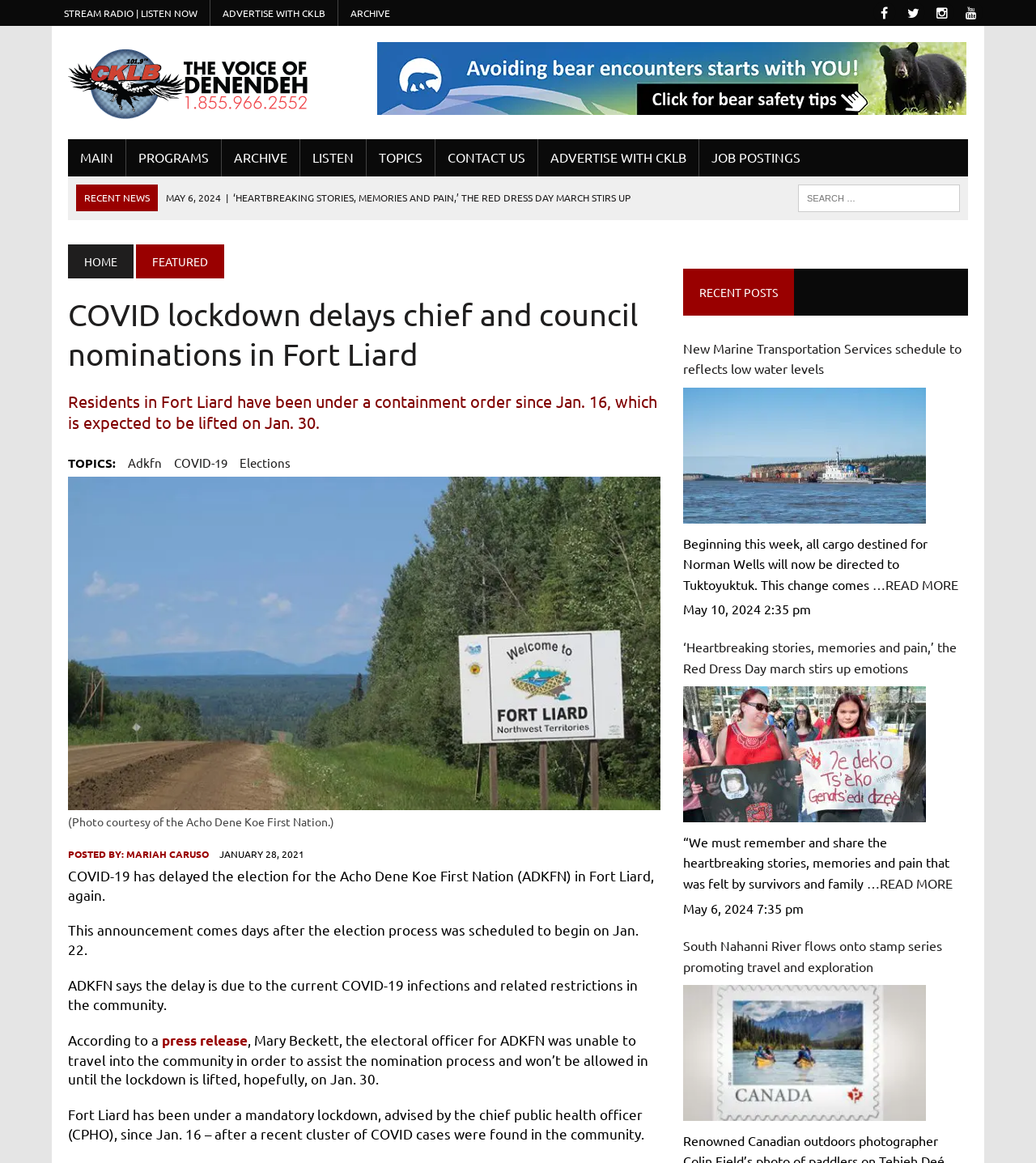Identify the bounding box coordinates for the element you need to click to achieve the following task: "Check the 'RECENT NEWS' section". The coordinates must be four float values ranging from 0 to 1, formatted as [left, top, right, bottom].

[0.081, 0.164, 0.145, 0.175]